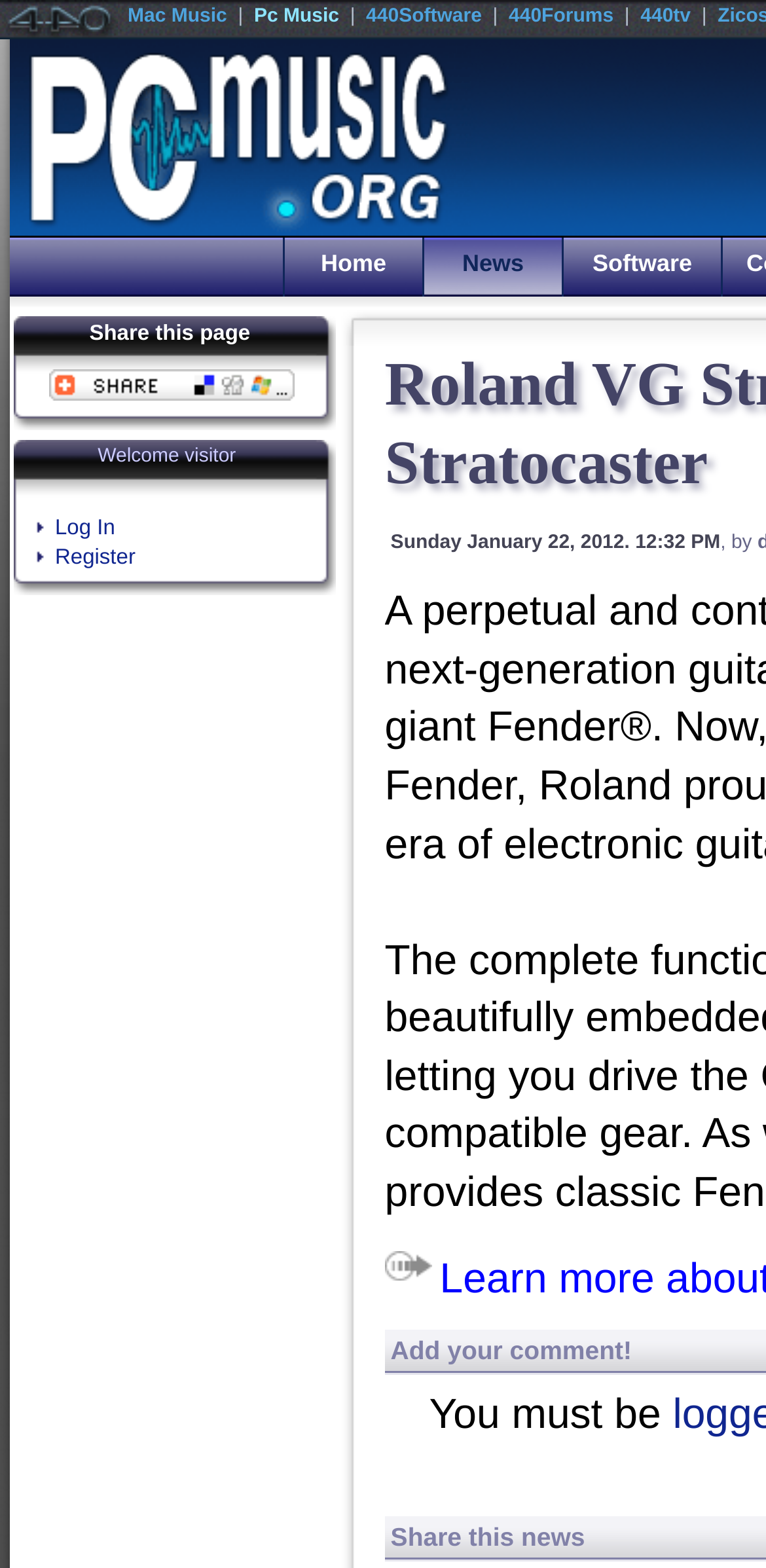Is there an image on the webpage?
Using the visual information from the image, give a one-word or short-phrase answer.

Yes